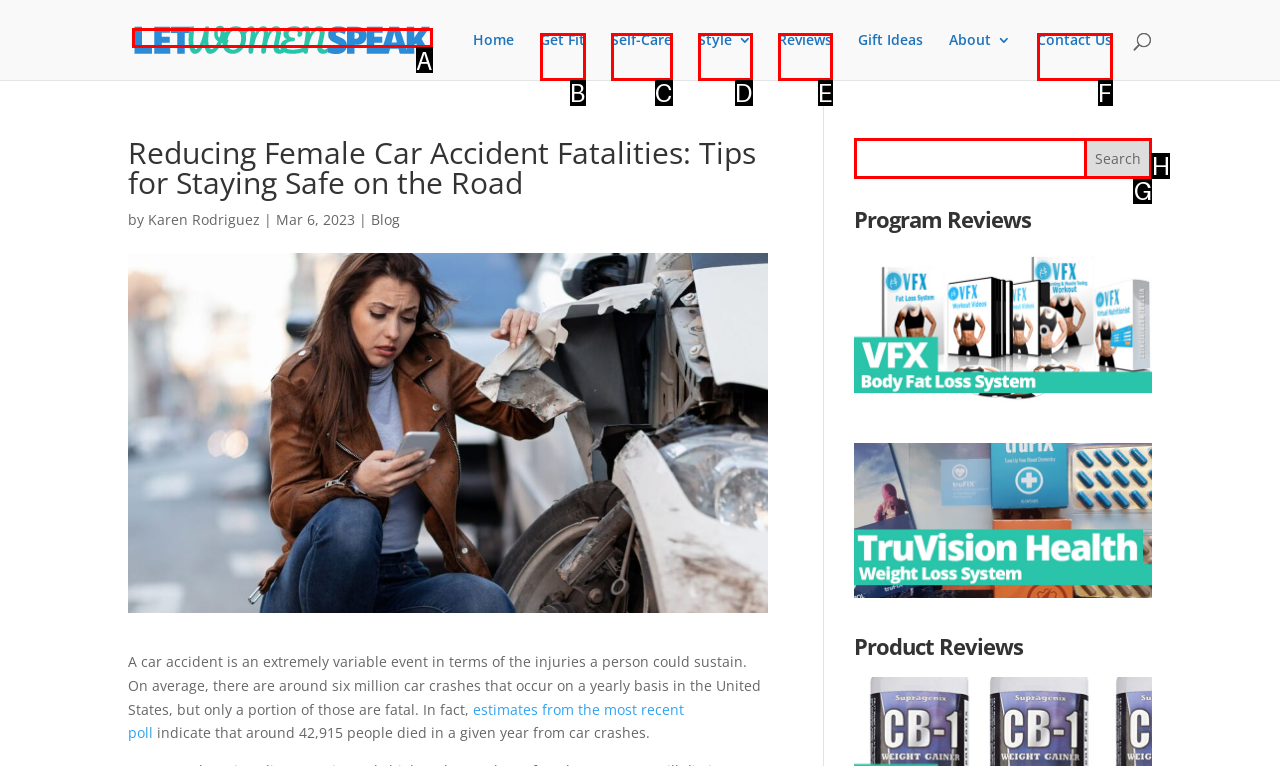Tell me which one HTML element best matches the description: alt="Let Women Speak"
Answer with the option's letter from the given choices directly.

A